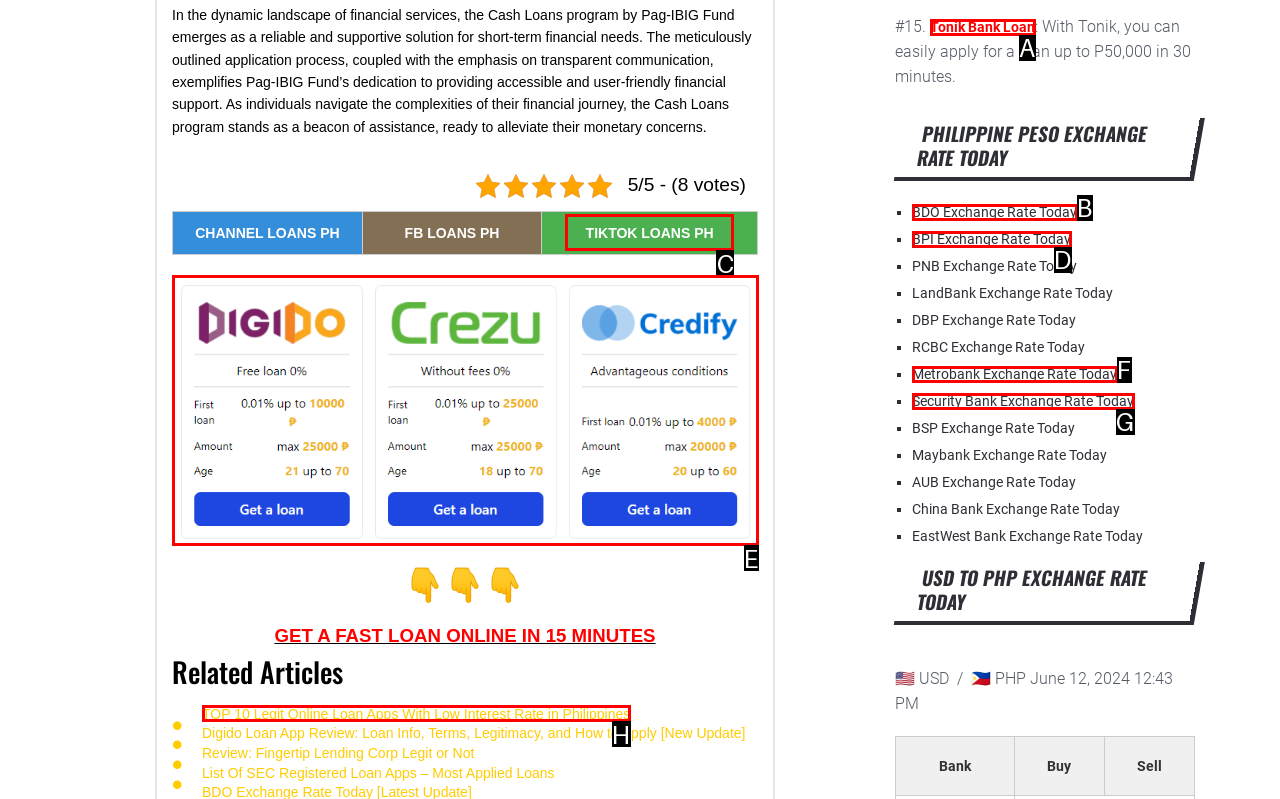Choose the HTML element that aligns with the description: BDO Exchange Rate Today. Indicate your choice by stating the letter.

B